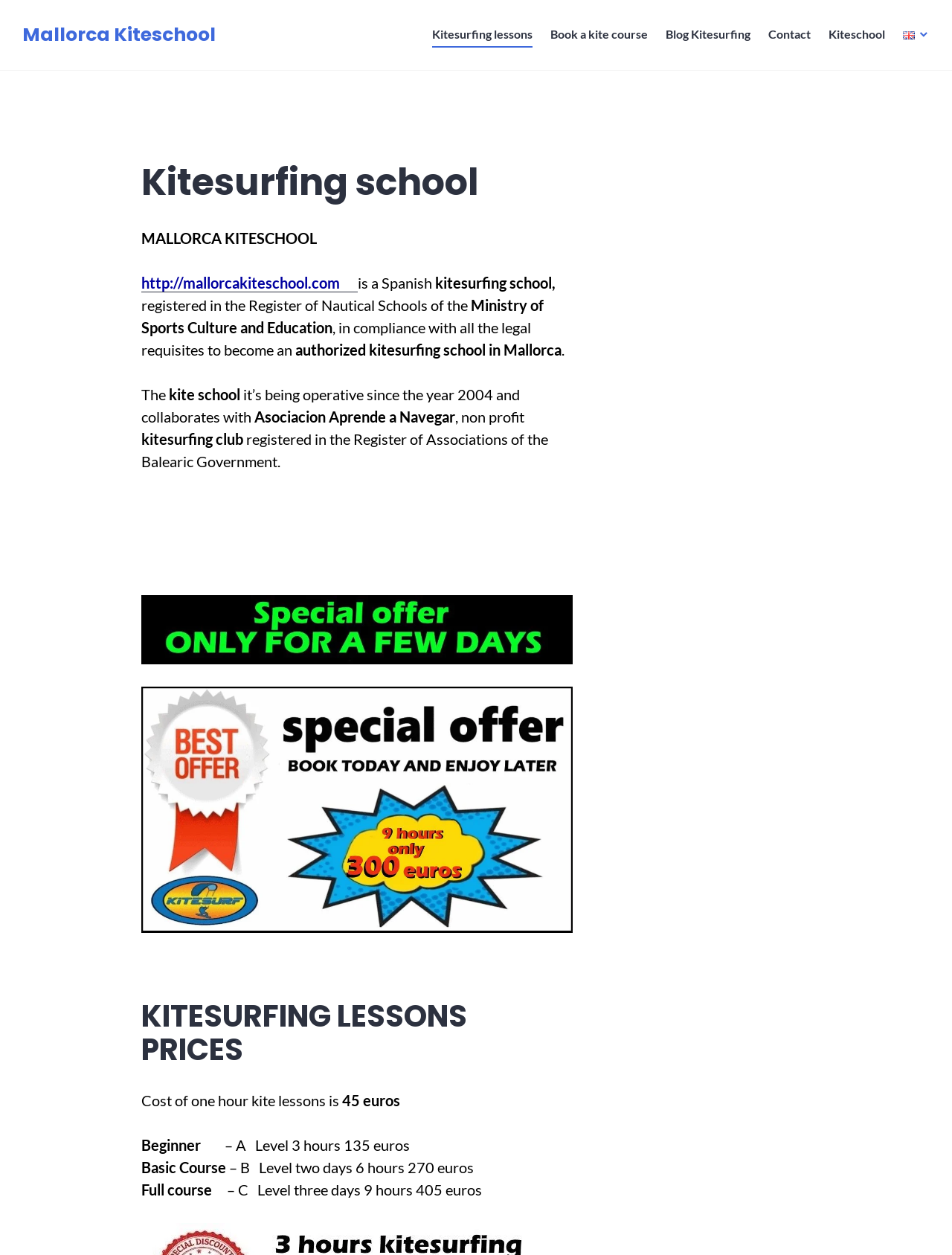What is the level of the 'Basic Course'?
Based on the image, answer the question with as much detail as possible.

The level of the 'Basic Course' can be found in the section titled 'KITESURFING LESSONS PRICES', where it is listed as '– B Level two days 6 hours 270 euros'.